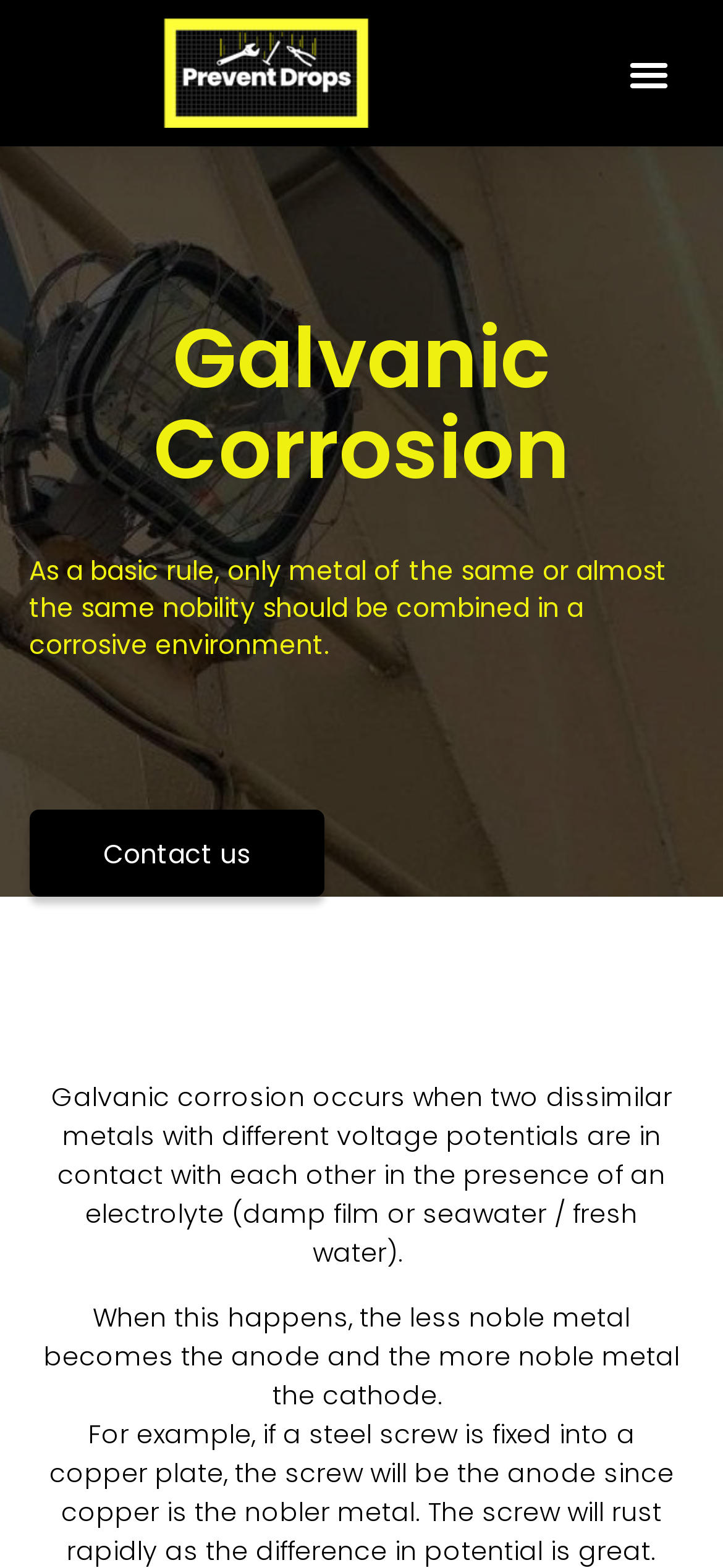What is the role of the less noble metal?
Please provide a detailed and thorough answer to the question.

According to the StaticText element at [0.06, 0.828, 0.94, 0.902], when galvanic corrosion occurs, the less noble metal becomes the anode and the more noble metal the cathode.